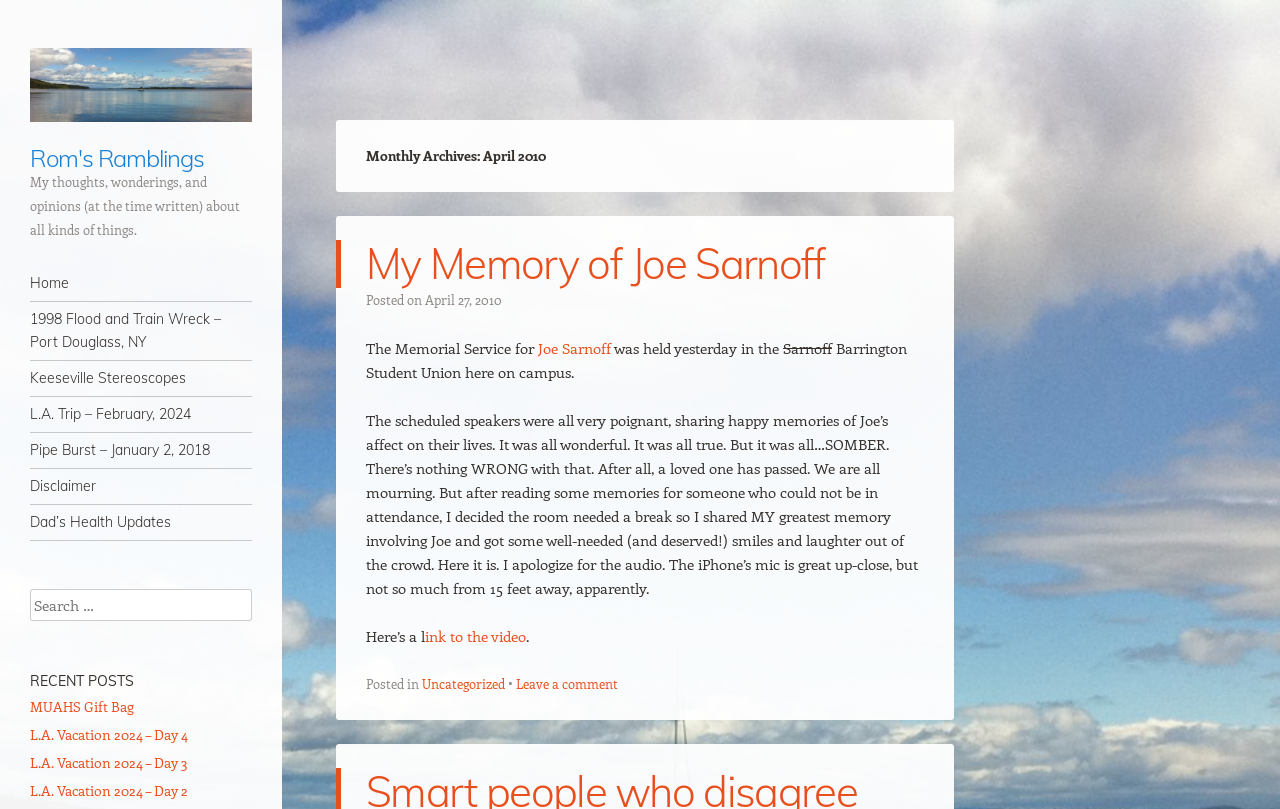Identify the bounding box coordinates of the element to click to follow this instruction: 'Search for something'. Ensure the coordinates are four float values between 0 and 1, provided as [left, top, right, bottom].

[0.023, 0.728, 0.197, 0.767]